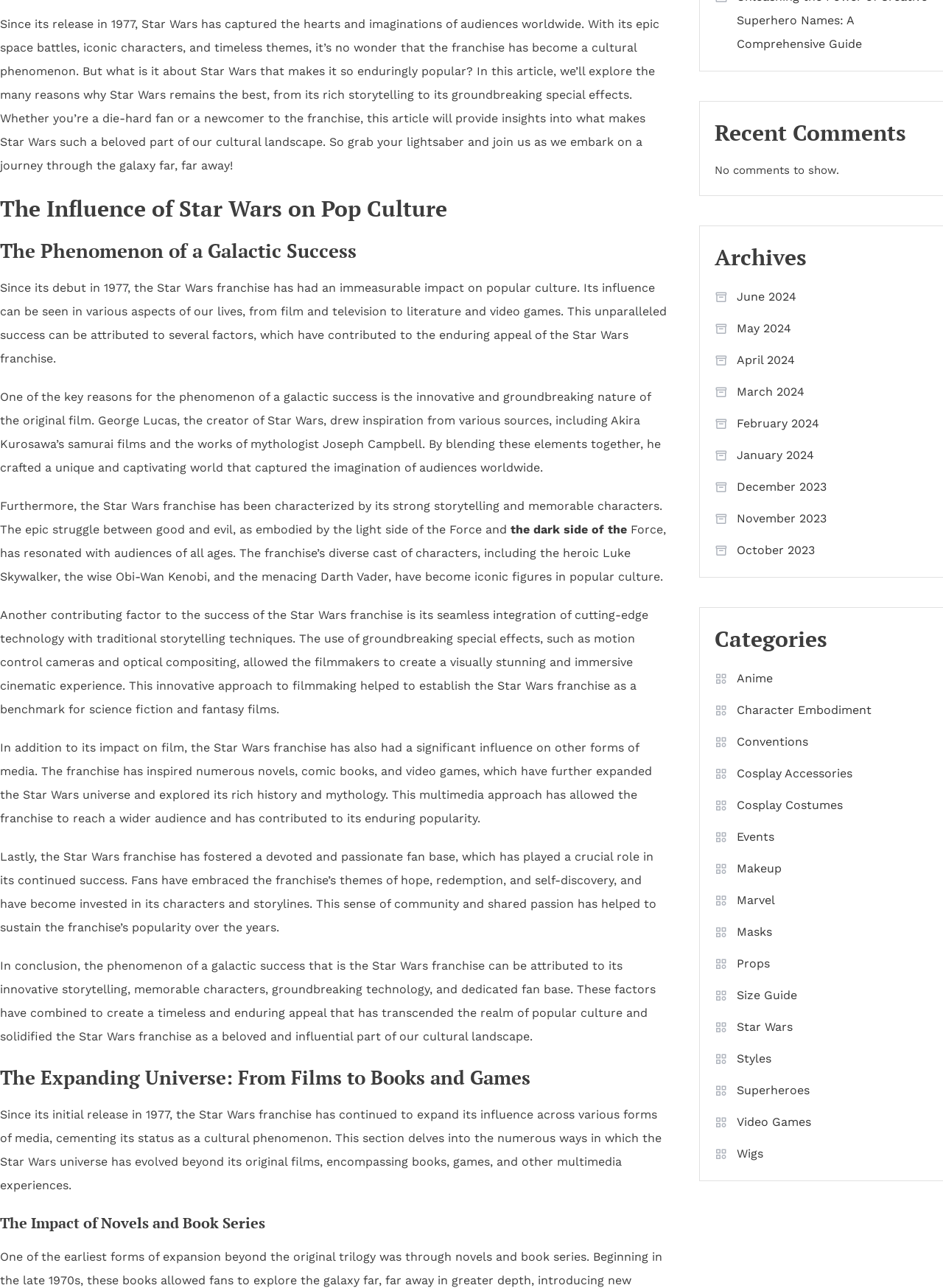What is the section of the article that delves into the numerous ways in which the Star Wars universe has evolved beyond its original films?
Please provide a single word or phrase as your answer based on the image.

The Expanding Universe: From Films to Books and Games